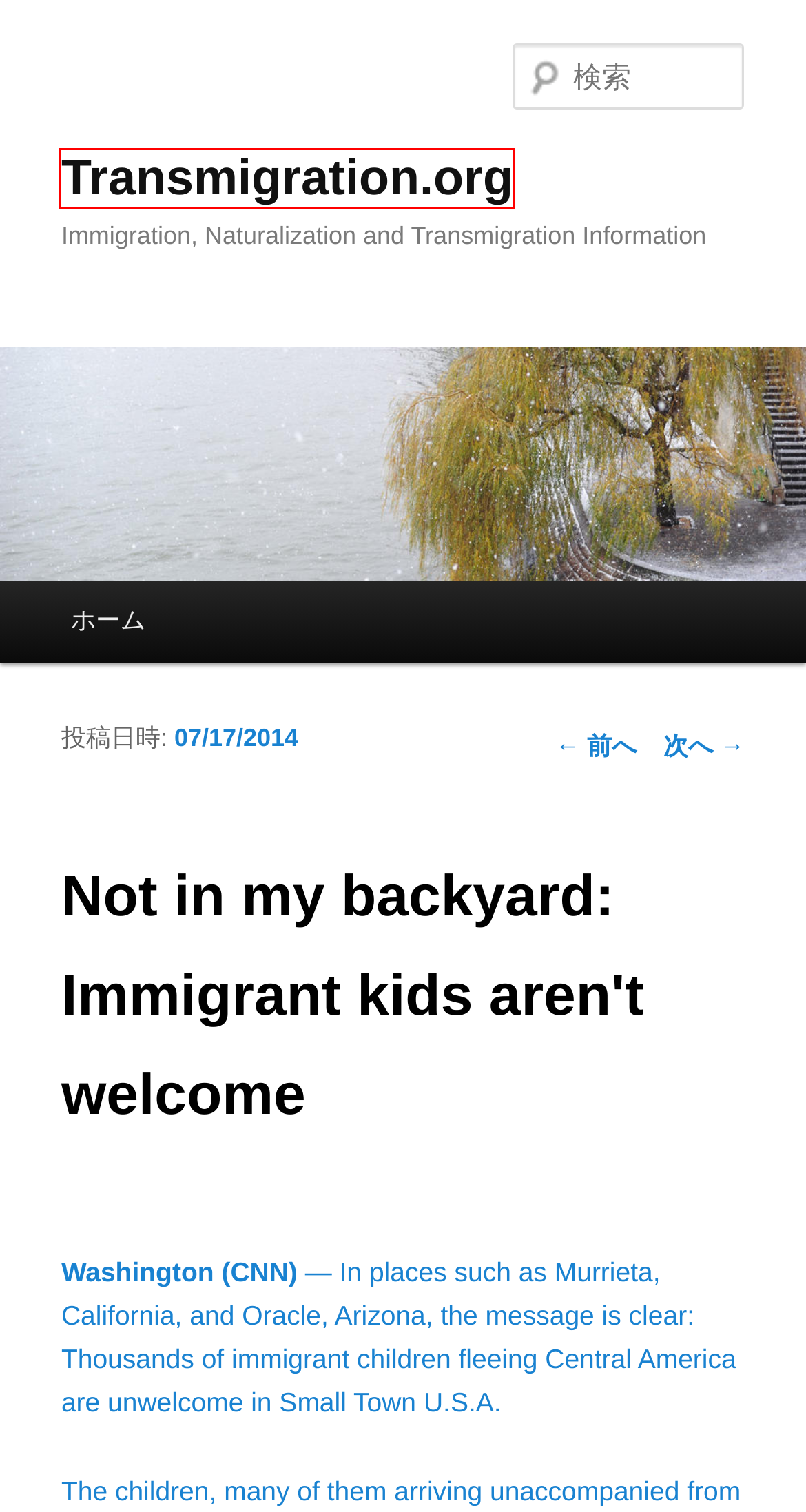Observe the provided screenshot of a webpage that has a red rectangle bounding box. Determine the webpage description that best matches the new webpage after clicking the element inside the red bounding box. Here are the candidates:
A. Immigration is suddenly No. 1 issue, but what do Americans want done? | Transmigration.org
B. ブログから大規模サイトまで作れる CMS | WordPress.org 日本語
C. admin | Transmigration.org
D. Transmigration.org
E. Answers about immigration checkpoints | Transmigration.org
F. Register | Transmigration.org
G. Immigrant | Transmigration.org
H. Index.php | Transmigration.org

D